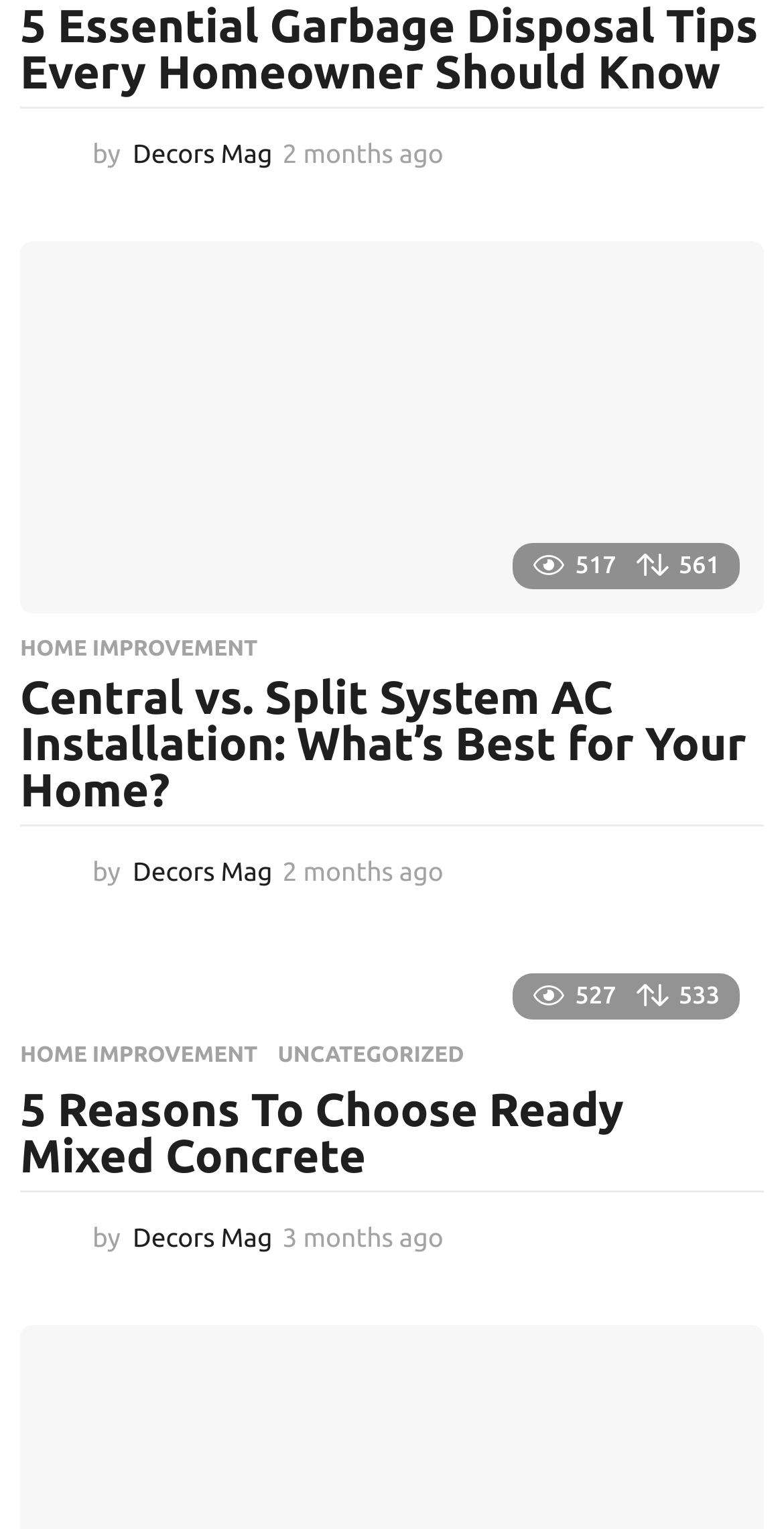Please provide the bounding box coordinate of the region that matches the element description: parent_node: Brianna Wulfbeald. Coordinates should be in the format (top-left x, top-left y, bottom-right x, bottom-right y) and all values should be between 0 and 1.

None